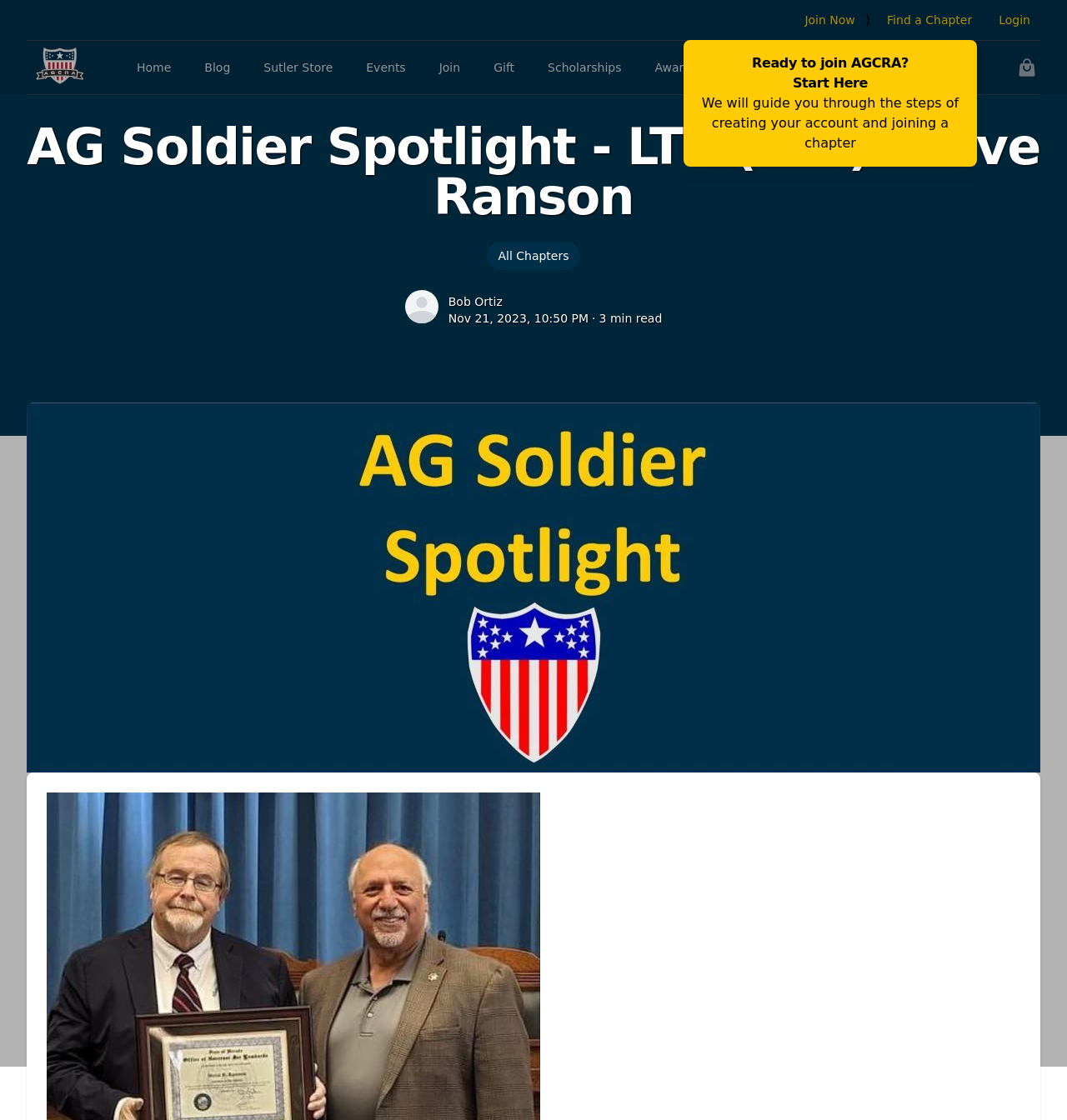Find the bounding box coordinates of the element to click in order to complete the given instruction: "Login to your account."

[0.927, 0.007, 0.975, 0.028]